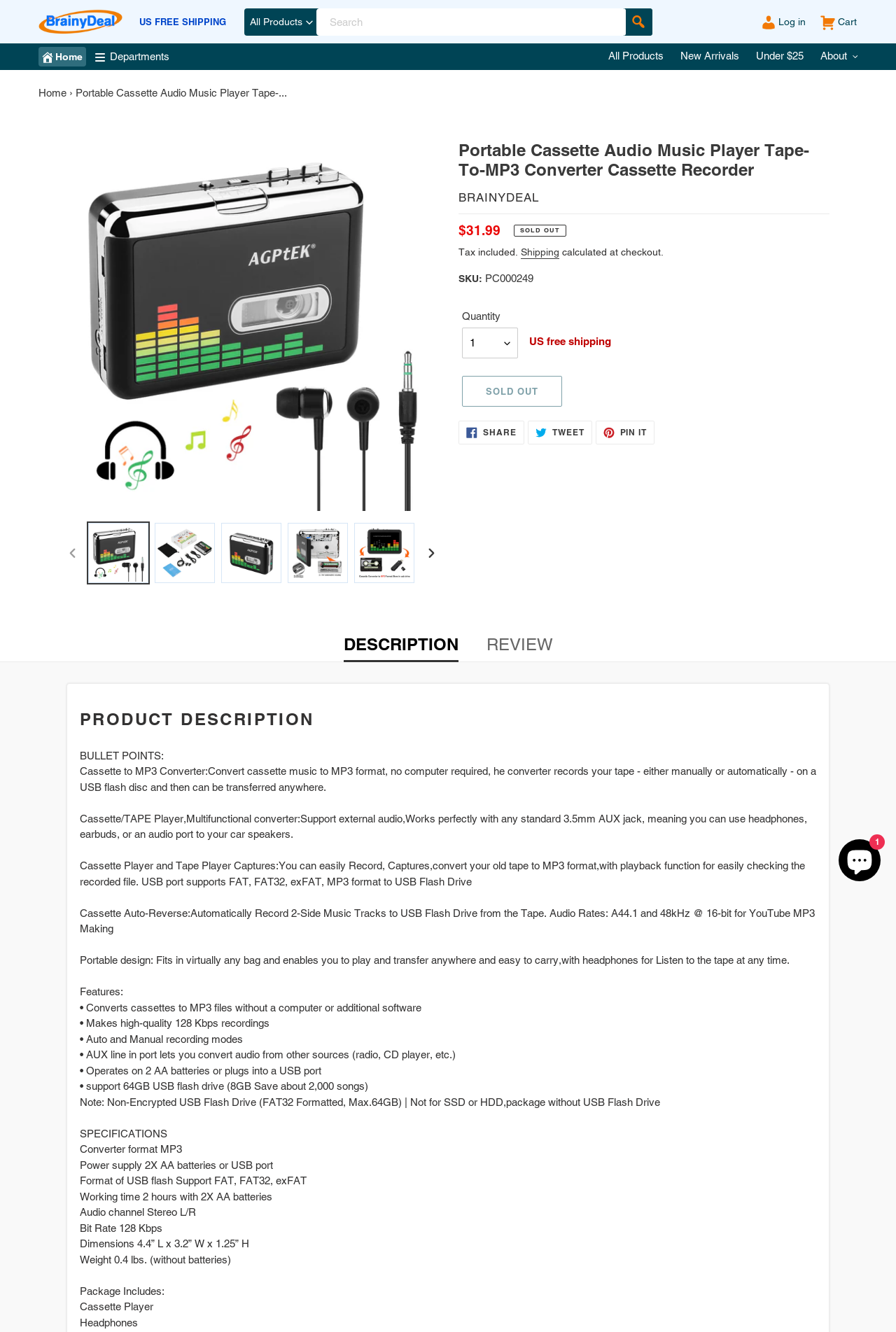Using the provided element description: "aria-describedby="a11y-external-message"", identify the bounding box coordinates. The coordinates should be four floats between 0 and 1 in the order [left, top, right, bottom].

[0.319, 0.391, 0.389, 0.439]